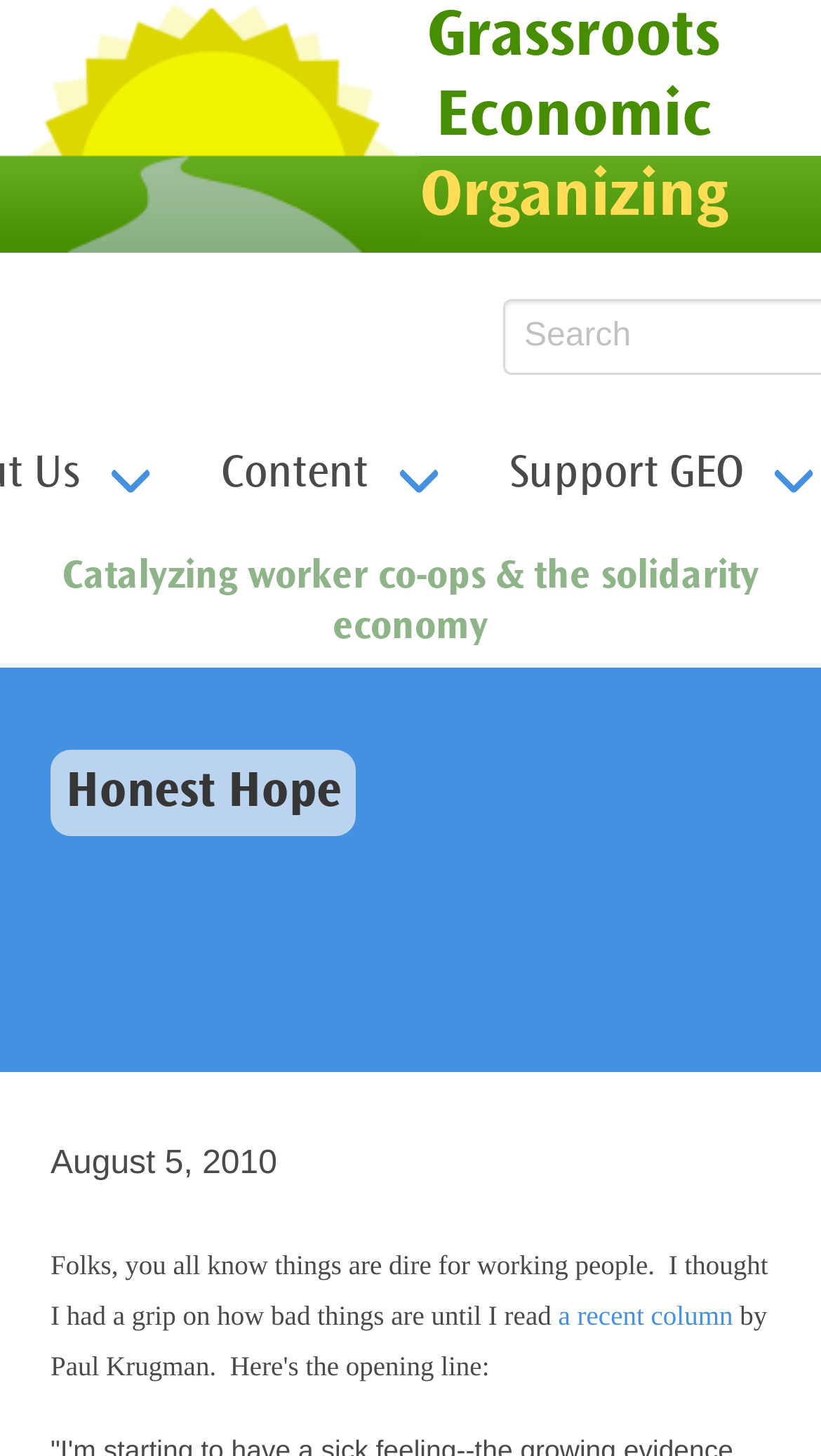Bounding box coordinates are specified in the format (top-left x, top-left y, bottom-right x, bottom-right y). All values are floating point numbers bounded between 0 and 1. Please provide the bounding box coordinate of the region this sentence describes: Content

[0.238, 0.292, 0.59, 0.363]